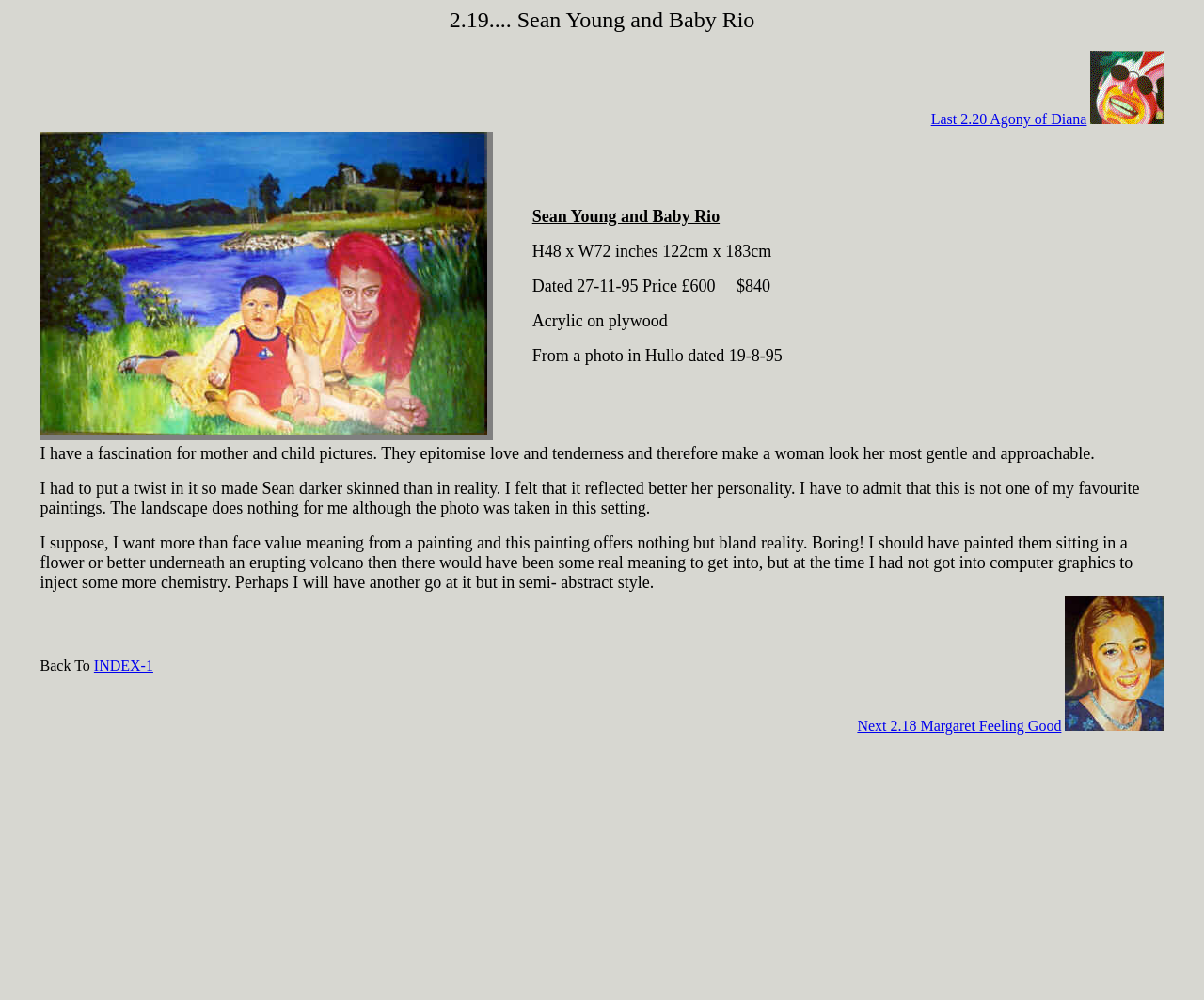Identify the bounding box for the given UI element using the description provided. Coordinates should be in the format (top-left x, top-left y, bottom-right x, bottom-right y) and must be between 0 and 1. Here is the description: Last 2.20 Agony of Diana

[0.773, 0.111, 0.903, 0.127]